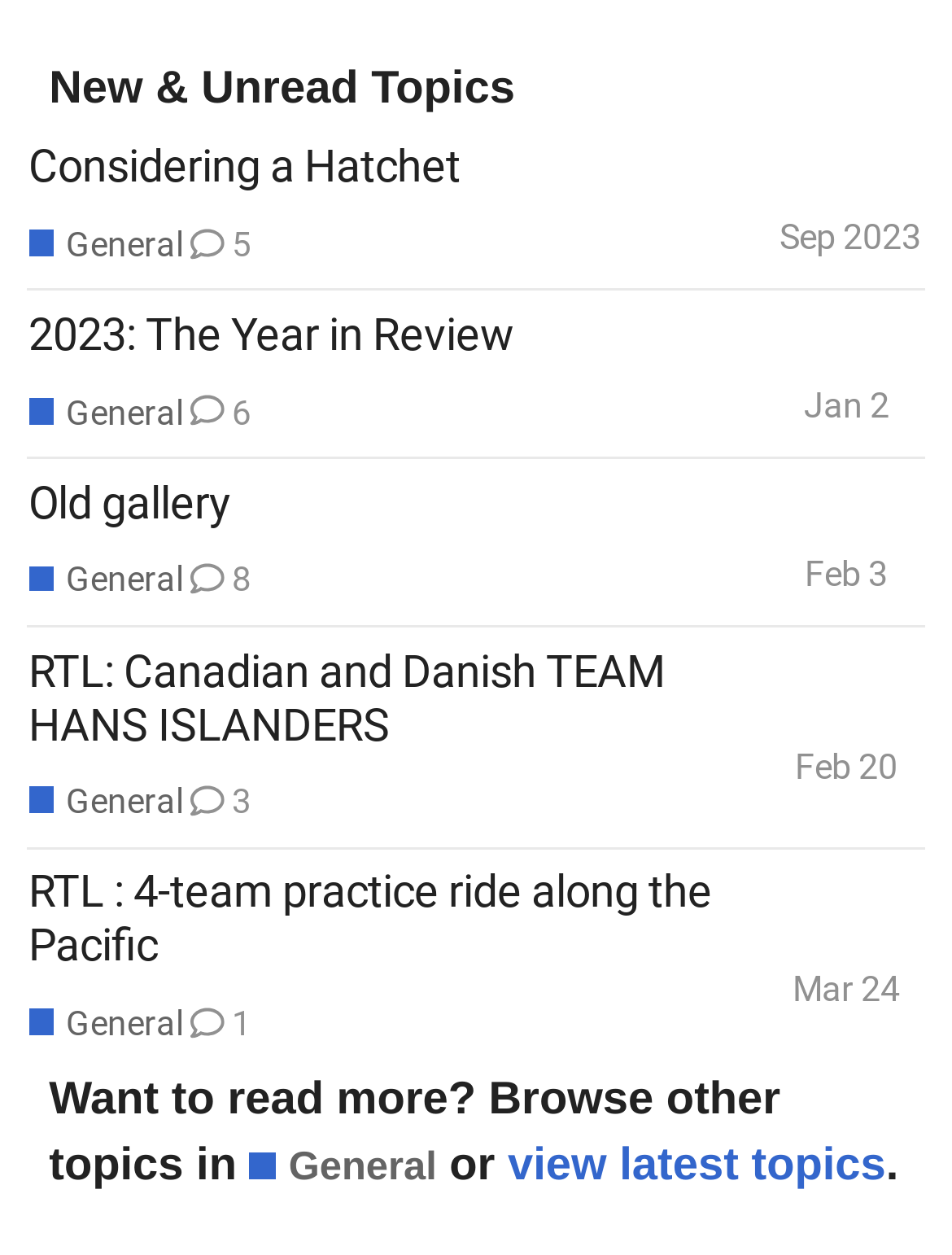Using the description: "General", determine the UI element's bounding box coordinates. Ensure the coordinates are in the format of four float numbers between 0 and 1, i.e., [left, top, right, bottom].

[0.262, 0.908, 0.459, 0.952]